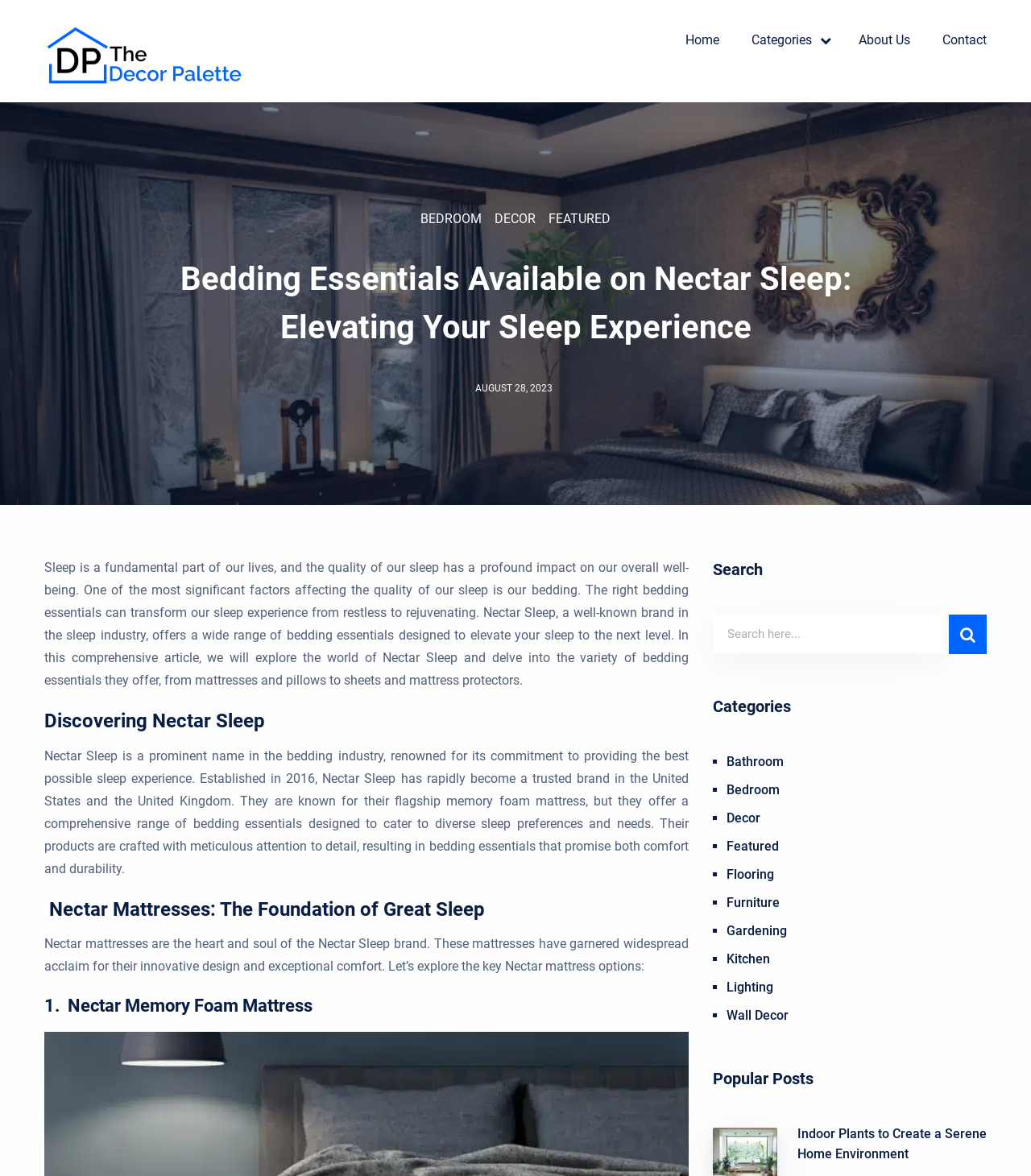Please identify the bounding box coordinates of the element's region that needs to be clicked to fulfill the following instruction: "Search for something". The bounding box coordinates should consist of four float numbers between 0 and 1, i.e., [left, top, right, bottom].

[0.691, 0.523, 0.916, 0.555]